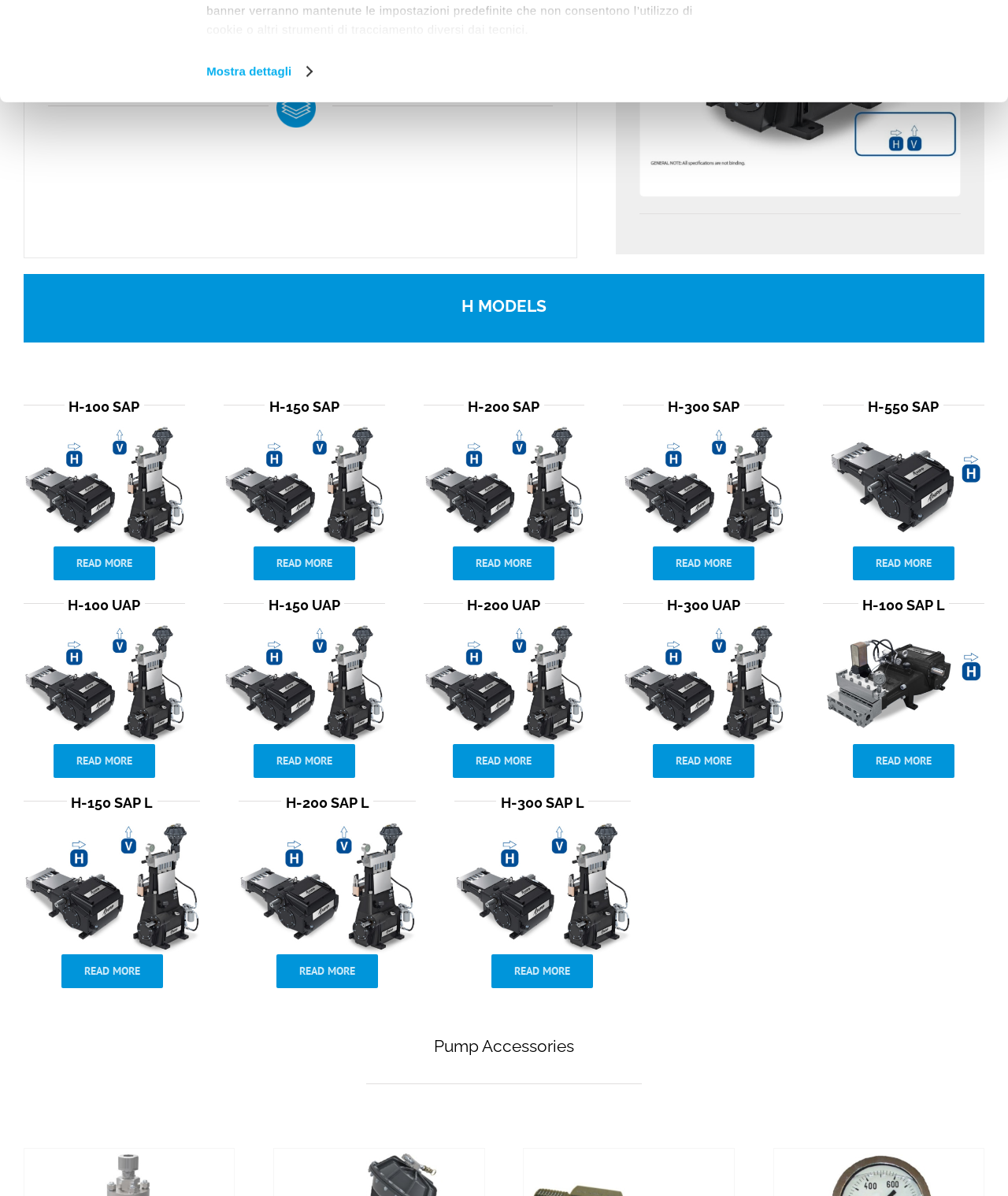Review the image closely and give a comprehensive answer to the question: What is the purpose of the 'READ MORE' links?

The 'READ MORE' links are placed below each pump type, suggesting that they provide more information about each pump, such as its features, specifications, and applications.